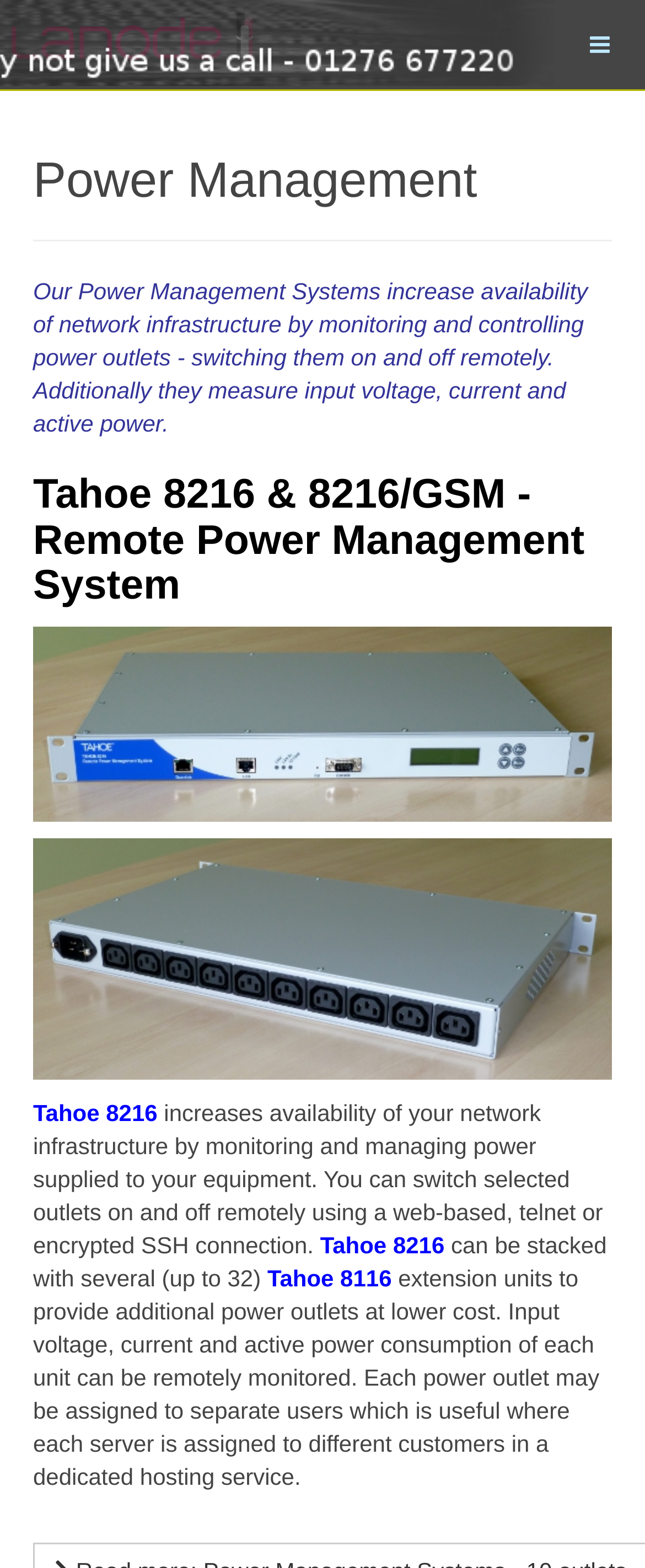Answer the following query concisely with a single word or phrase:
What is the purpose of the Tahoe 8216 system?

Remote power management